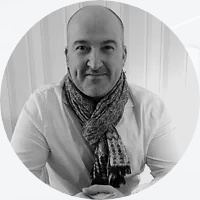Describe the scene depicted in the image with great detail.

The image features a man with a warm smile, exuding confidence and approachability. He is seated comfortably, wearing a white shirt and a patterned scarf that adds a touch of style to his appearance. The background is softly lit, complementing his features and creating a relaxed atmosphere. This image is part of a section highlighting key members of a team, likely intended for a "Who Are We?" webpage, which aims to provide a personal connection to the individuals within the organization. The man is identified as a partner within the company, contributing to a sense of professionalism and camaraderie. The overall presentation suggests a welcoming and friendly environment, emphasizing the values of the organization.